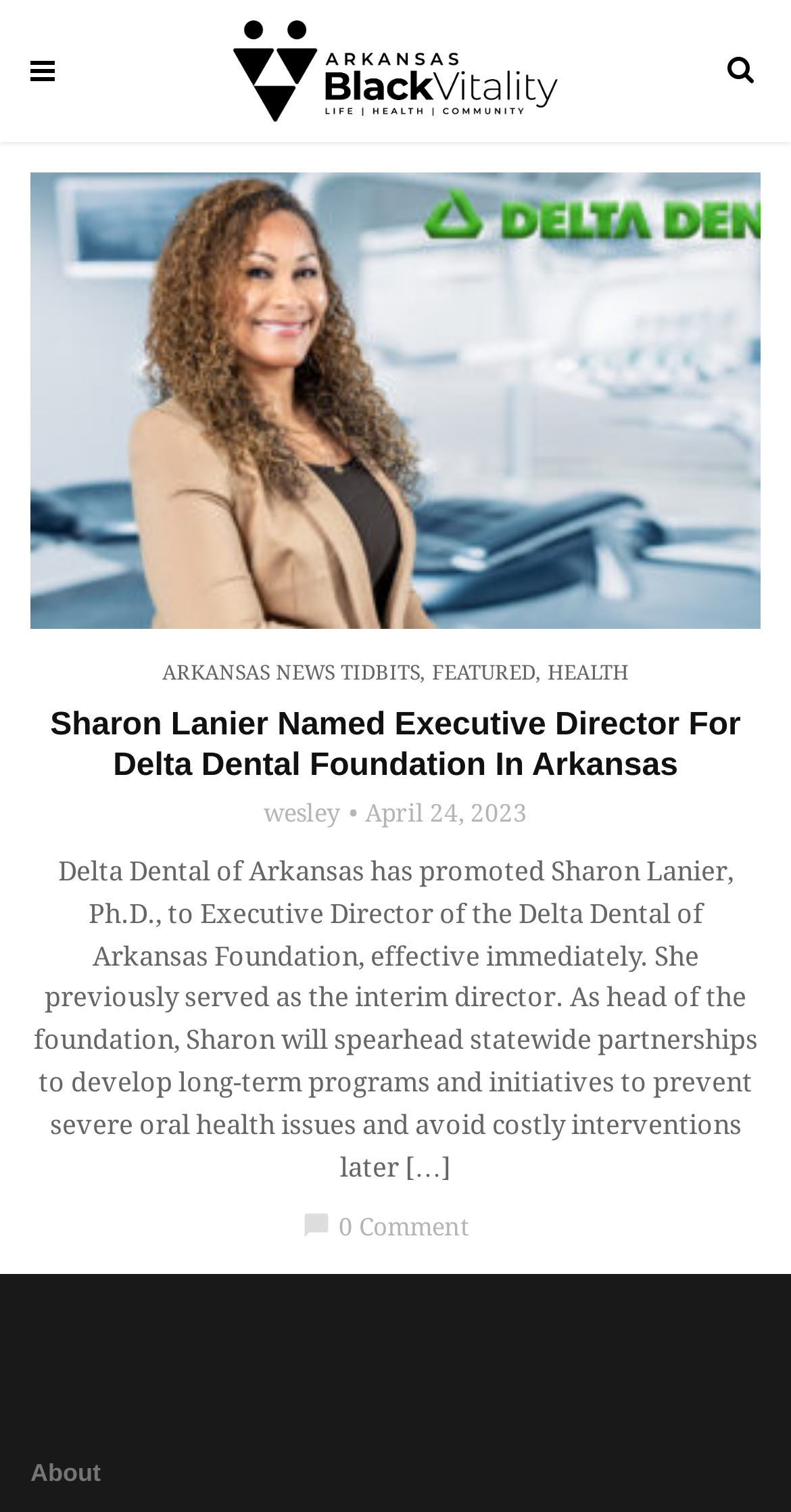Locate the bounding box coordinates of the element that should be clicked to fulfill the instruction: "read Sharon Lanier Named Executive Director For Delta Dental Foundation In Arkansas article".

[0.038, 0.467, 0.962, 0.521]